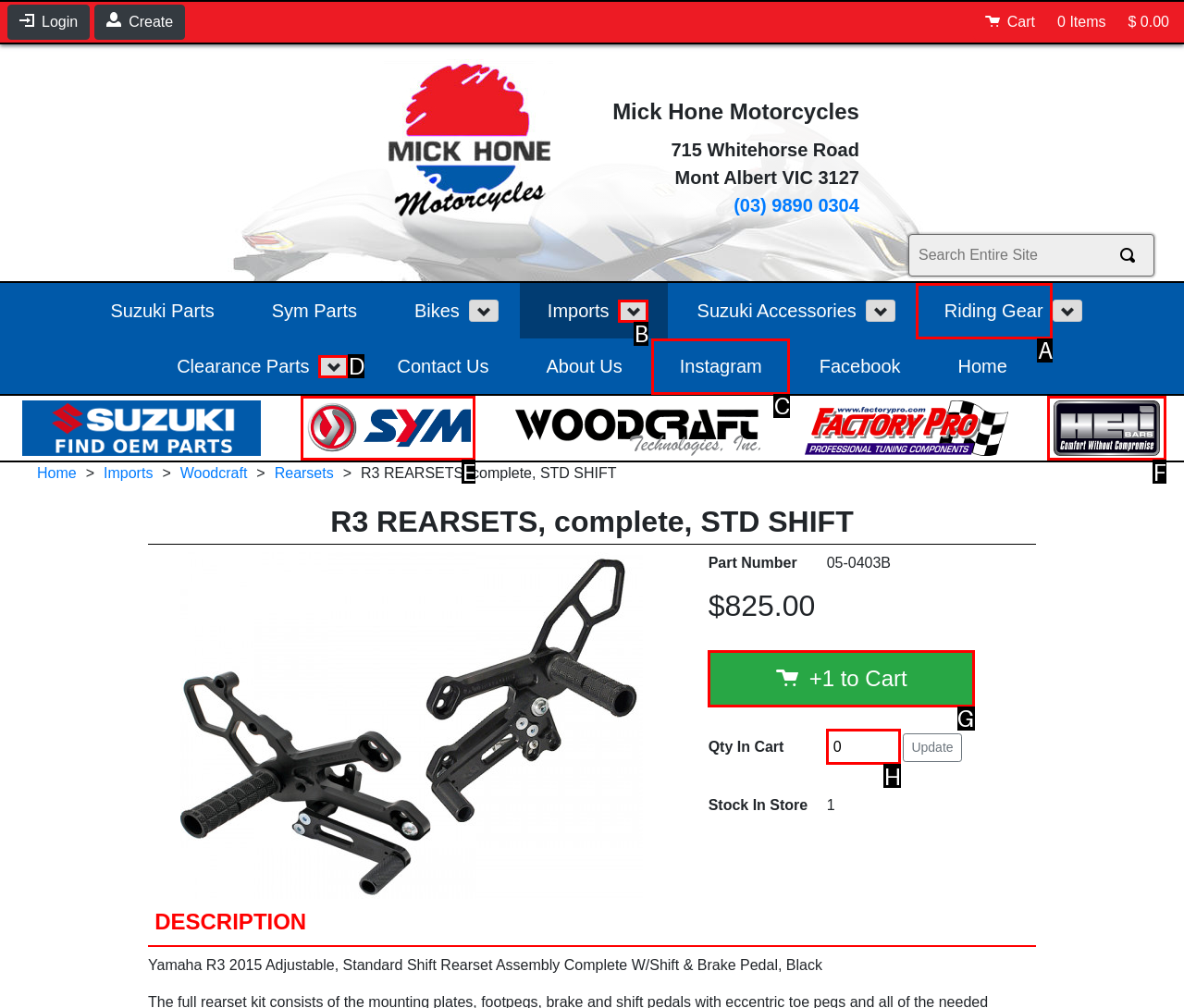Given the task: Add to Cart, indicate which boxed UI element should be clicked. Provide your answer using the letter associated with the correct choice.

G